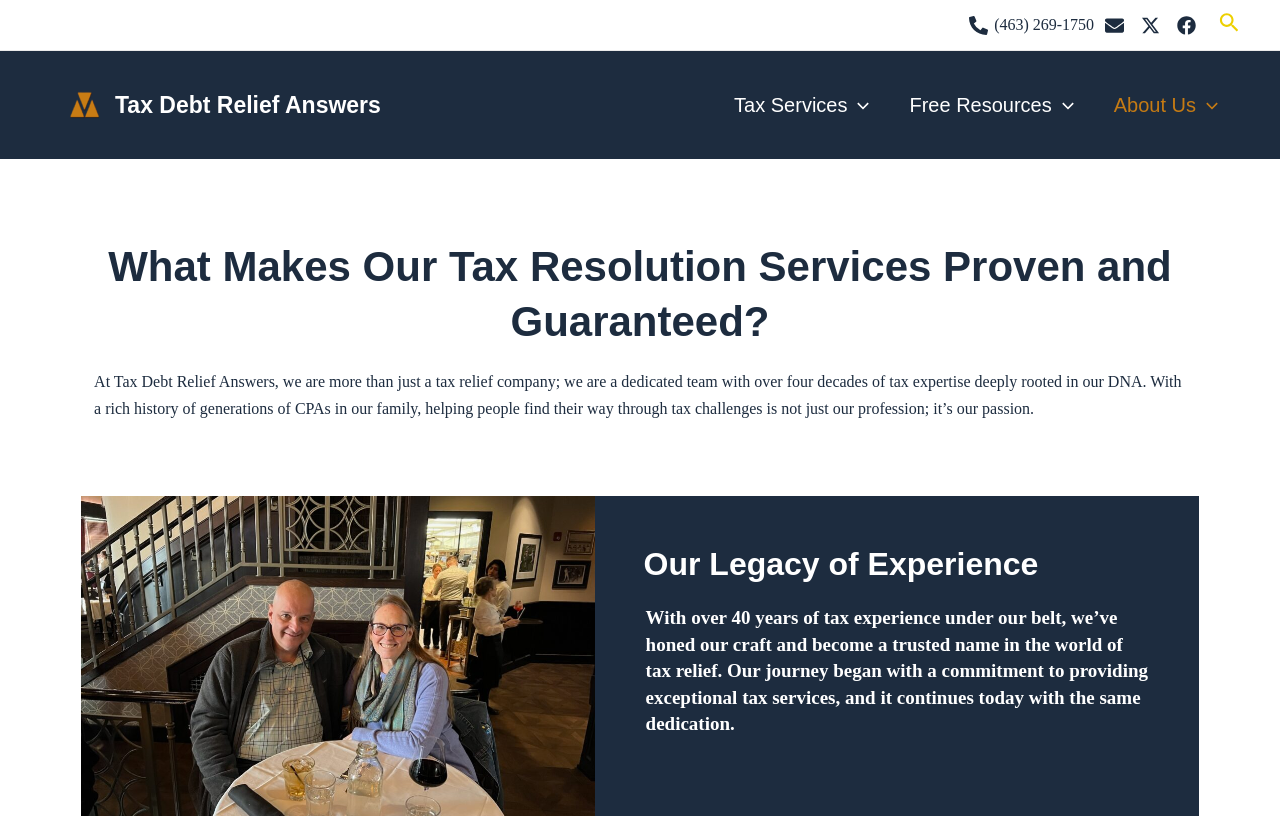Please specify the bounding box coordinates of the clickable region to carry out the following instruction: "Search for something". The coordinates should be four float numbers between 0 and 1, in the format [left, top, right, bottom].

[0.952, 0.012, 0.969, 0.048]